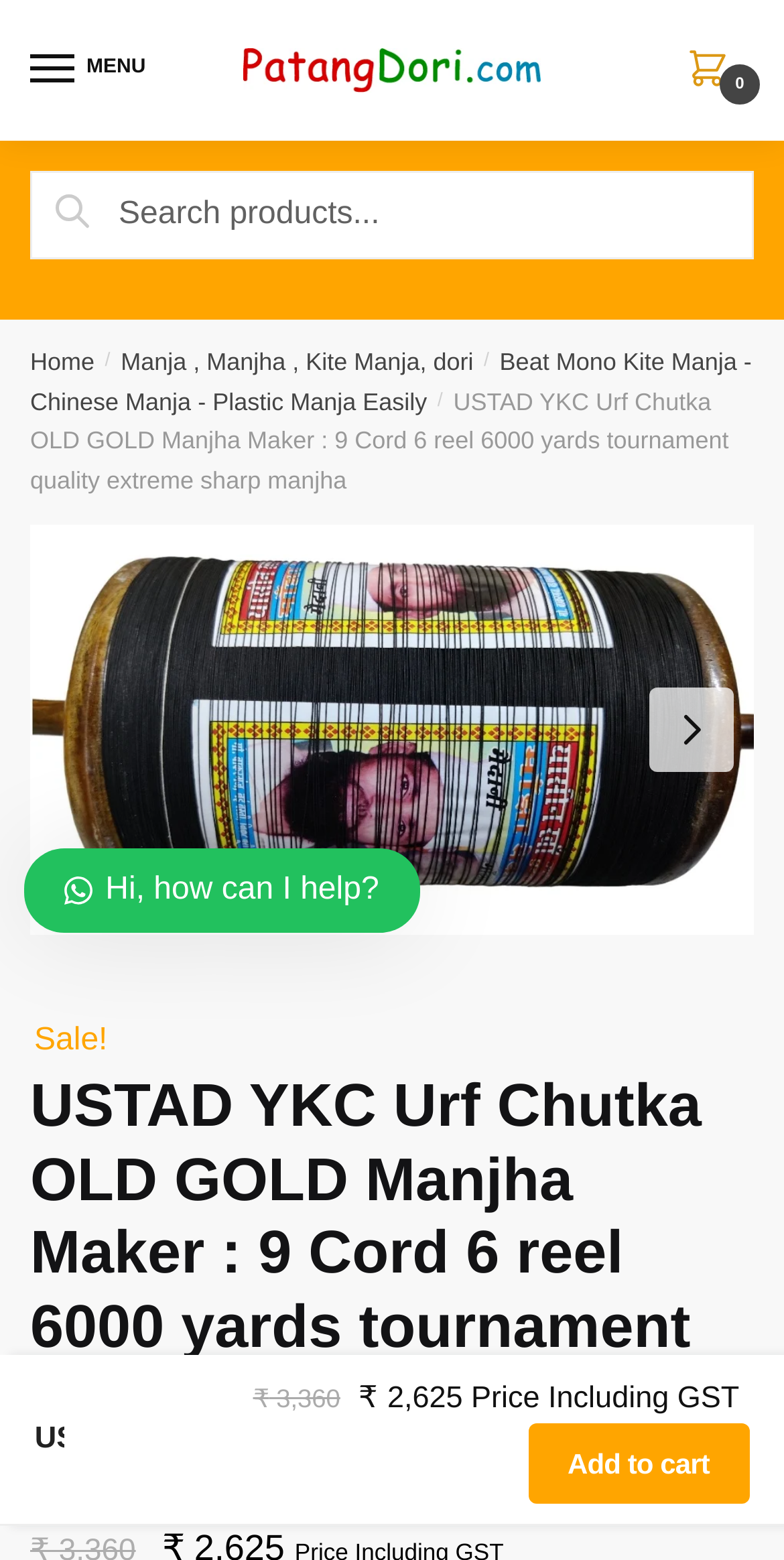How many reels are there?
Kindly offer a detailed explanation using the data available in the image.

The number of reels can be found in the product description, which is 'USTAD YKC Urf Chutka OLD GOLD Manjha Maker : 9 Cord 6 reel 6000 yards tournament quality extreme sharp manjha'. The number of reels is specified as 6.